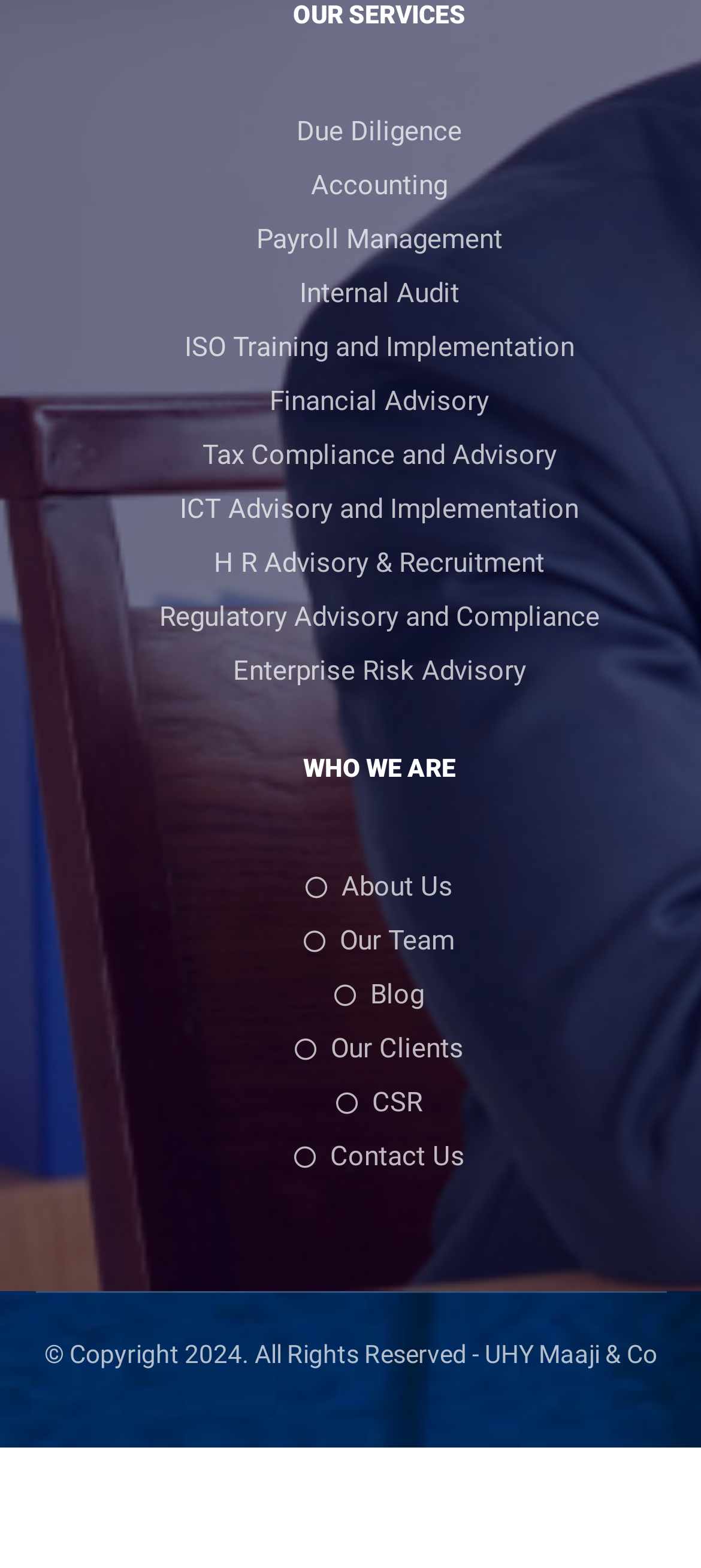Respond to the question below with a concise word or phrase:
What is the purpose of the 'WHO WE ARE' section?

To introduce the company